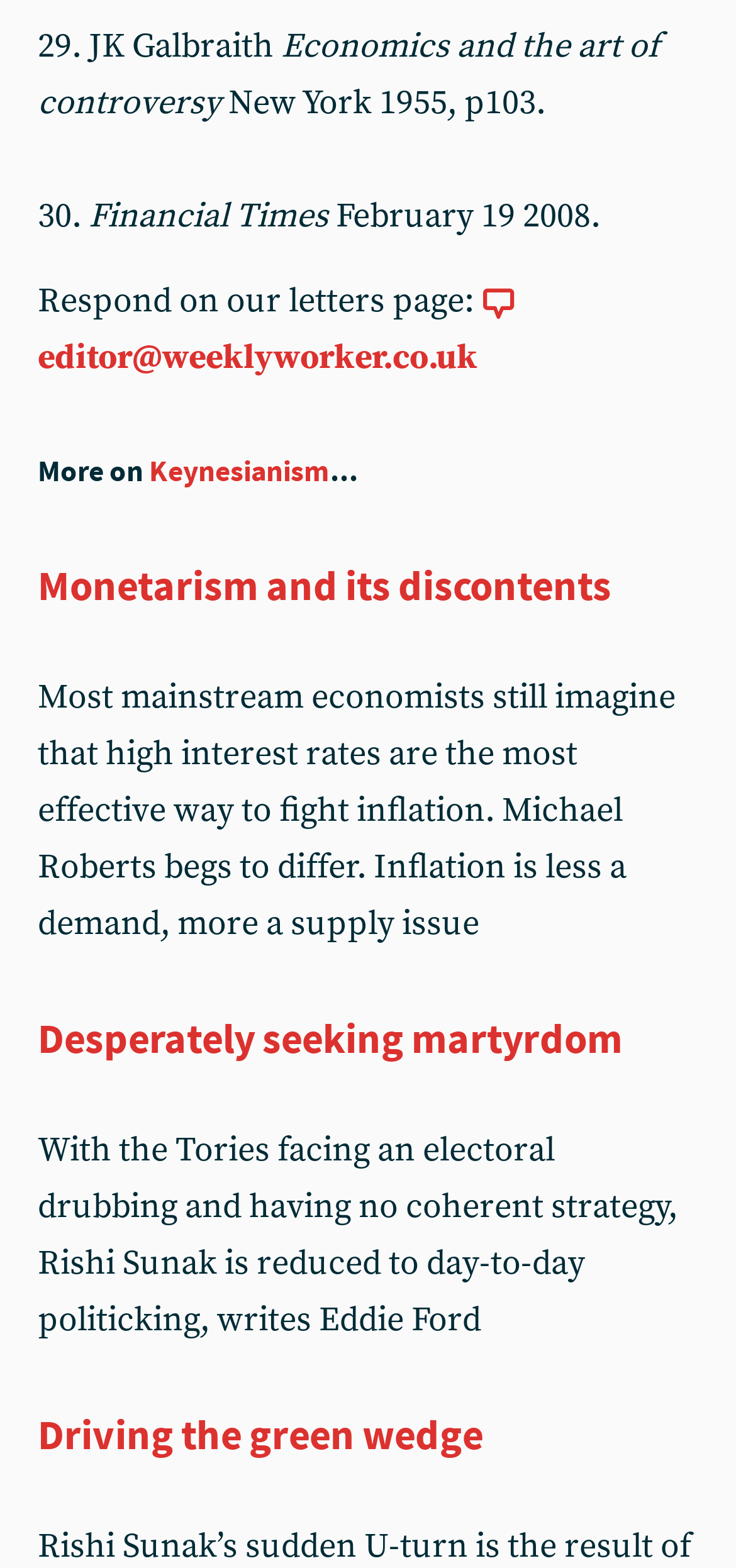Give the bounding box coordinates for the element described as: "Driving the green wedge".

[0.051, 0.898, 0.656, 0.931]